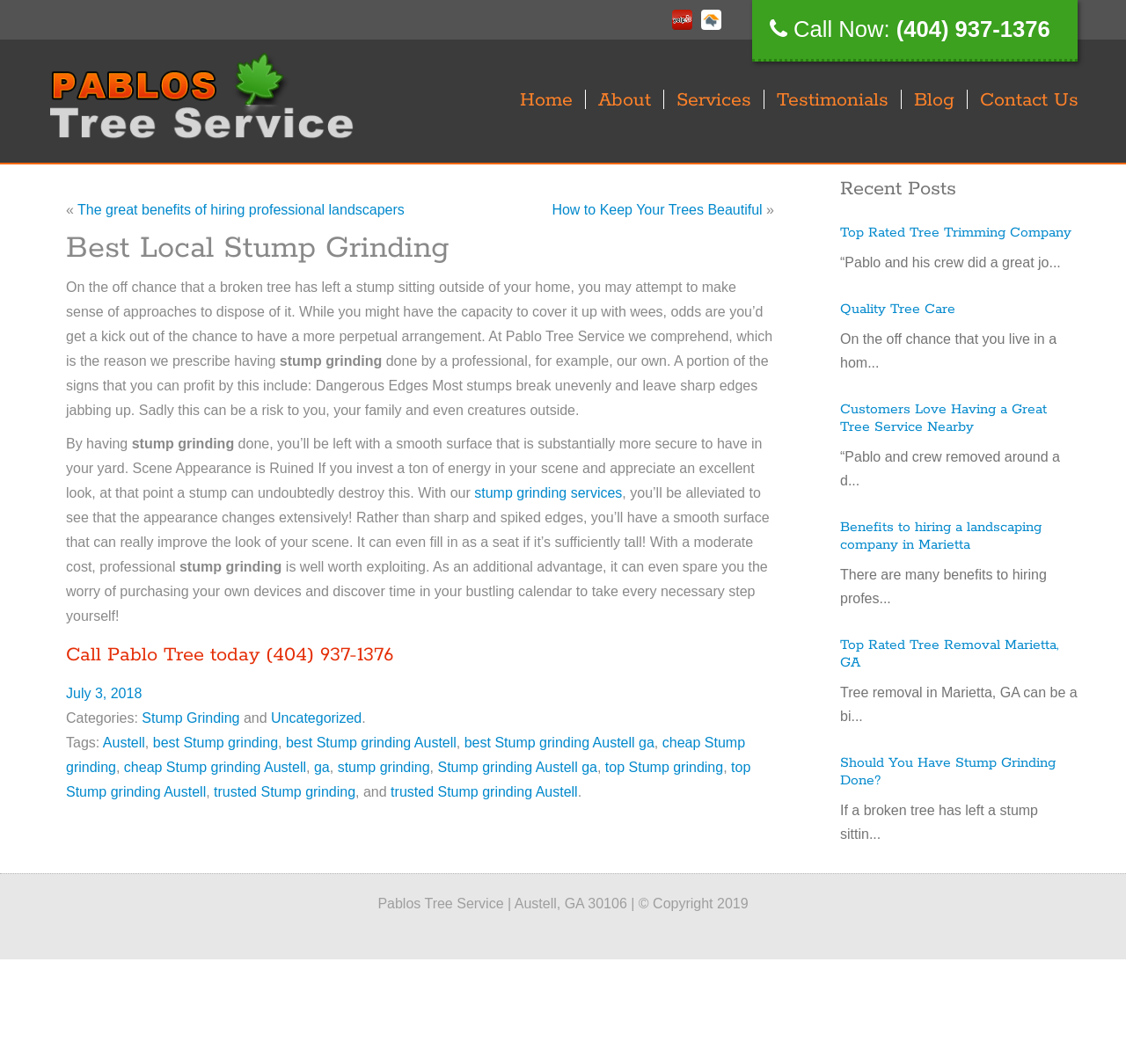What is the phone number to call for tree service?
Analyze the screenshot and provide a detailed answer to the question.

The phone number can be found in the top right corner of the webpage, next to the 'Call Now' text, and also in the heading 'Call Pablo Tree today'.